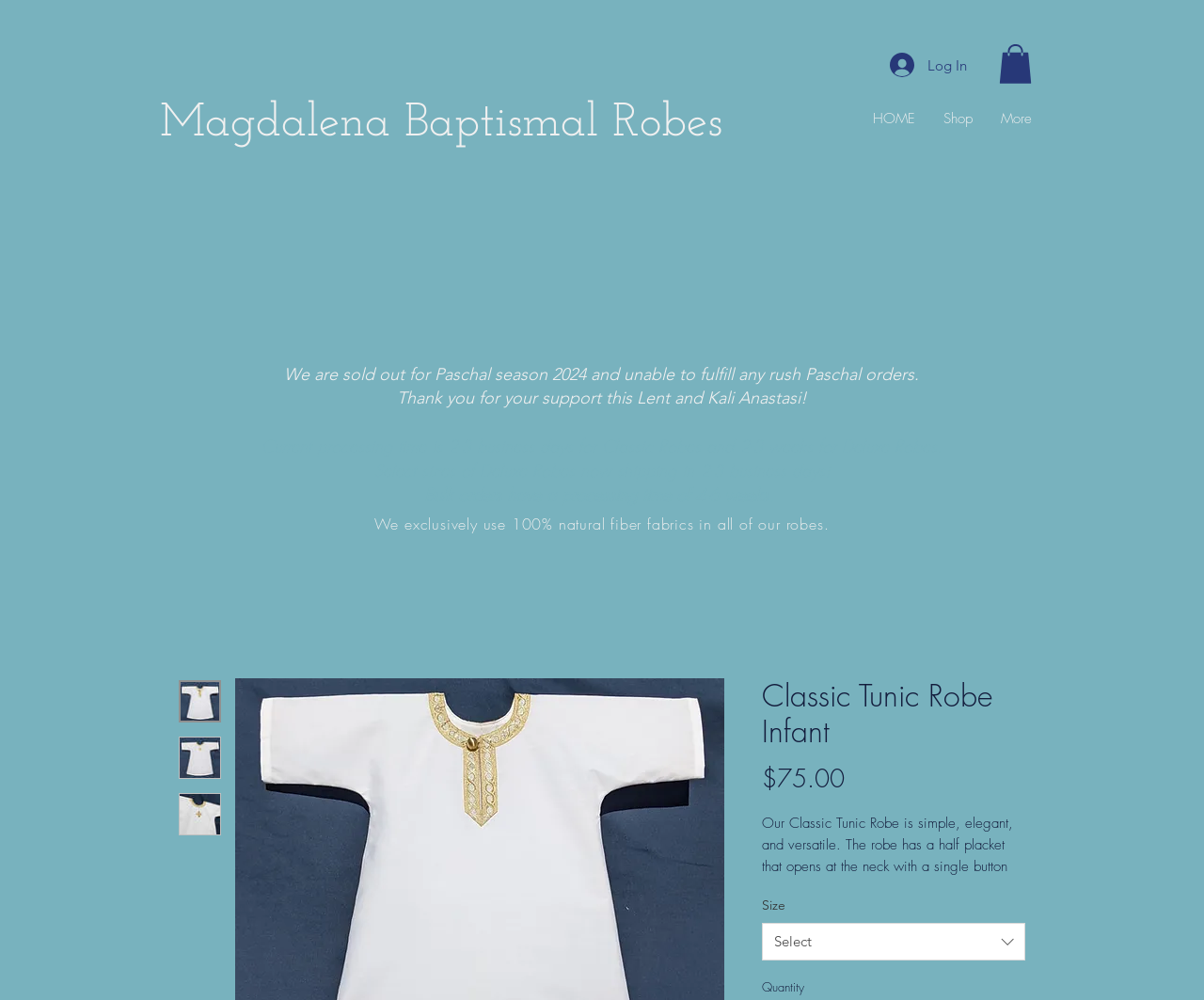Predict the bounding box of the UI element based on this description: "alt="Thumbnail: Classic Tunic Robe Infant"".

[0.148, 0.736, 0.184, 0.778]